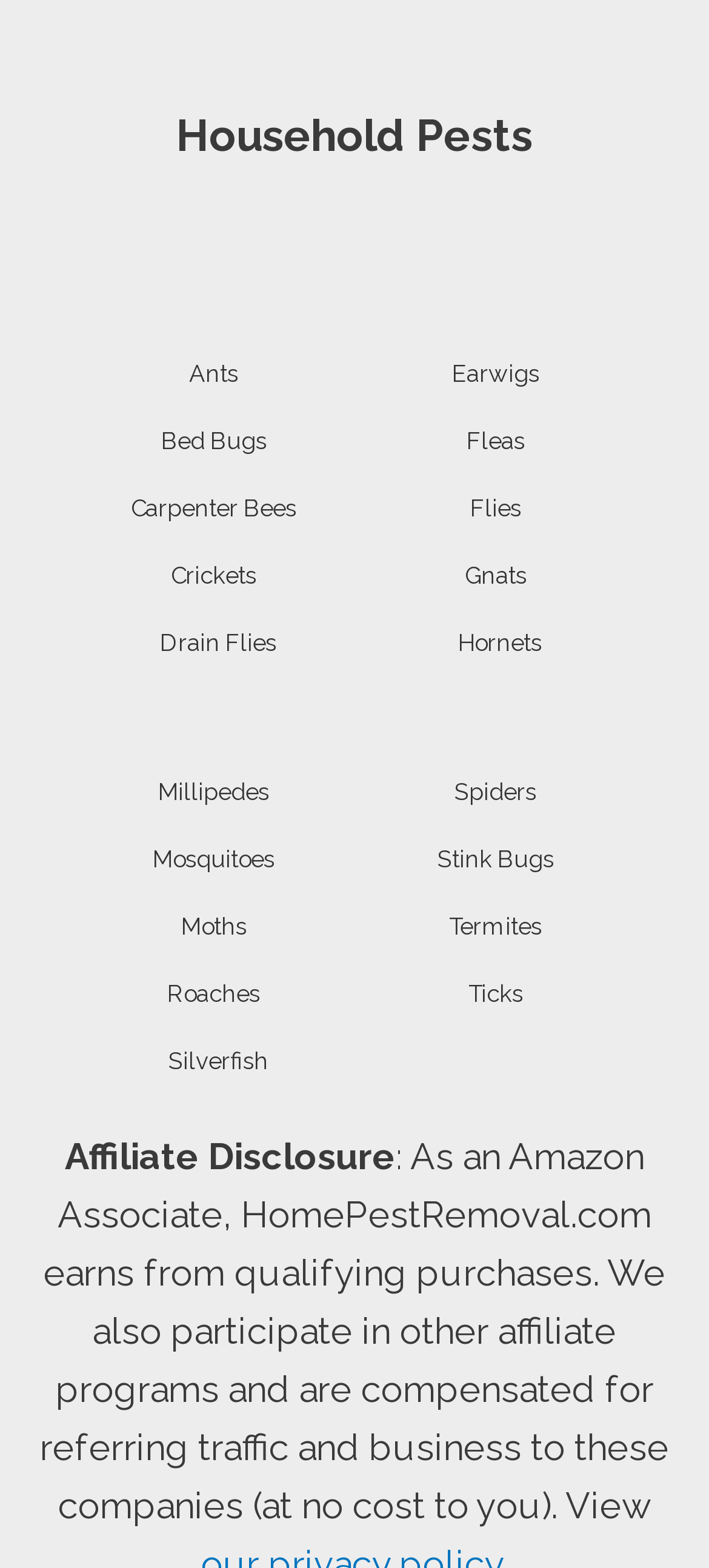Please identify the bounding box coordinates of the area I need to click to accomplish the following instruction: "view information on Crickets".

[0.103, 0.349, 0.5, 0.386]